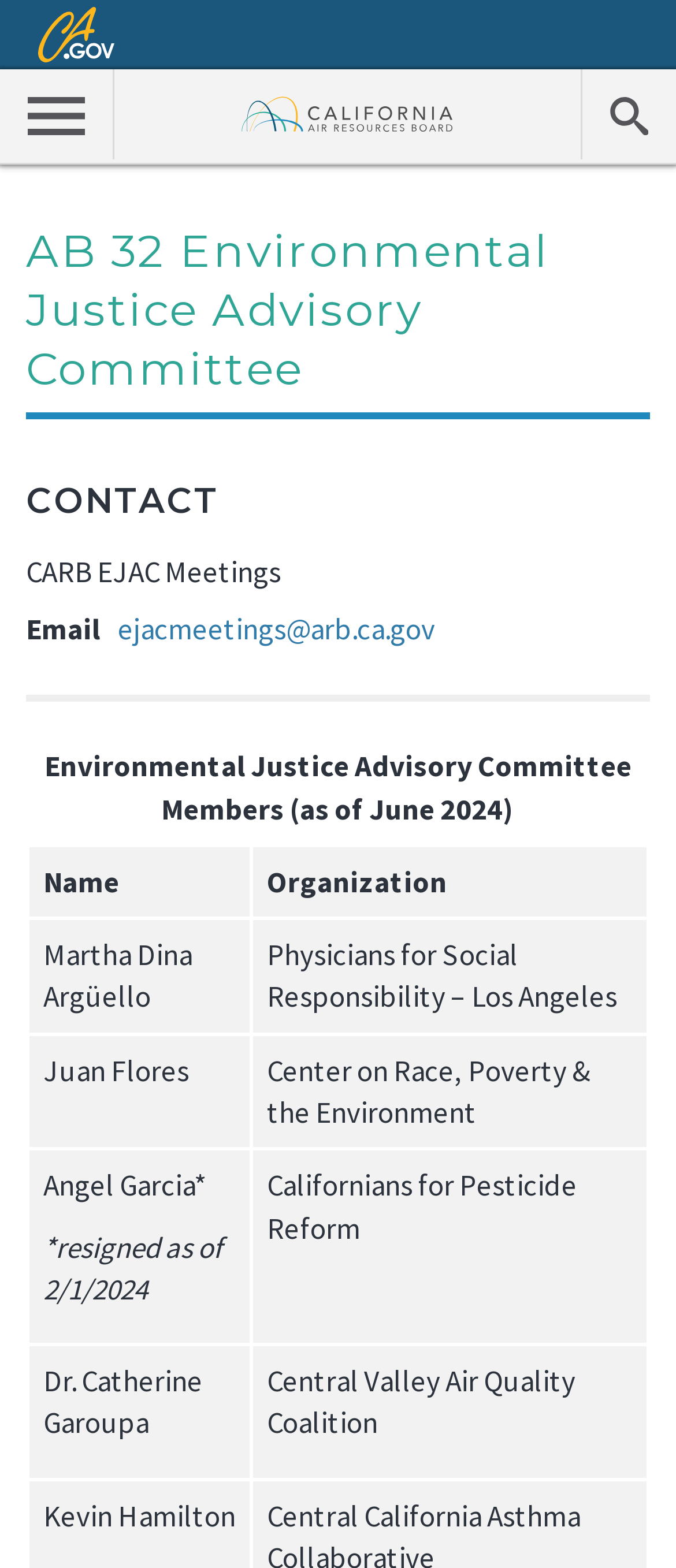What is the email address for CARB EJAC meetings?
Answer the question using a single word or phrase, according to the image.

ejacmeetings@arb.ca.gov